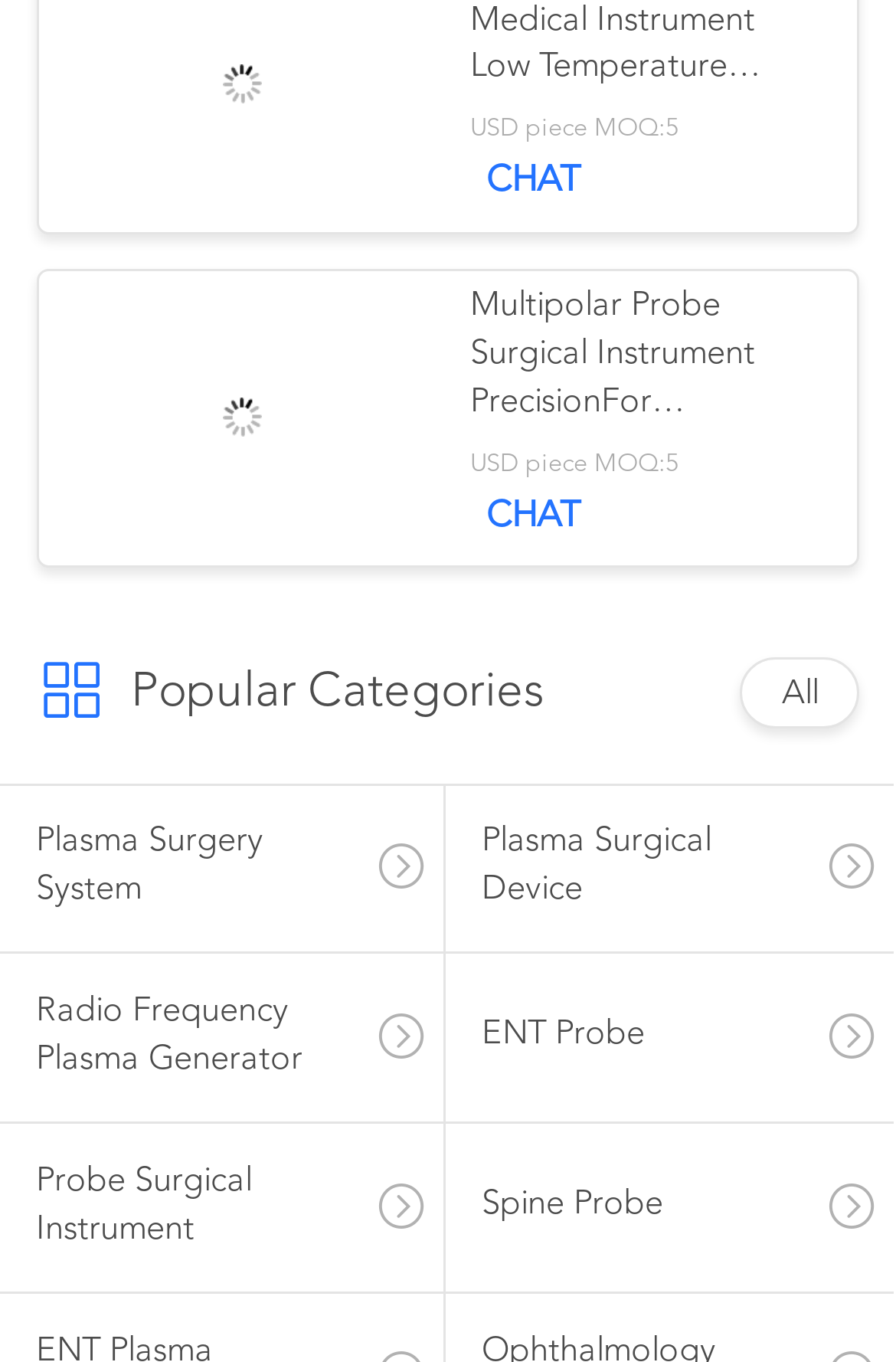Specify the bounding box coordinates of the area that needs to be clicked to achieve the following instruction: "View Spine Probe products".

[0.497, 0.843, 0.997, 0.931]